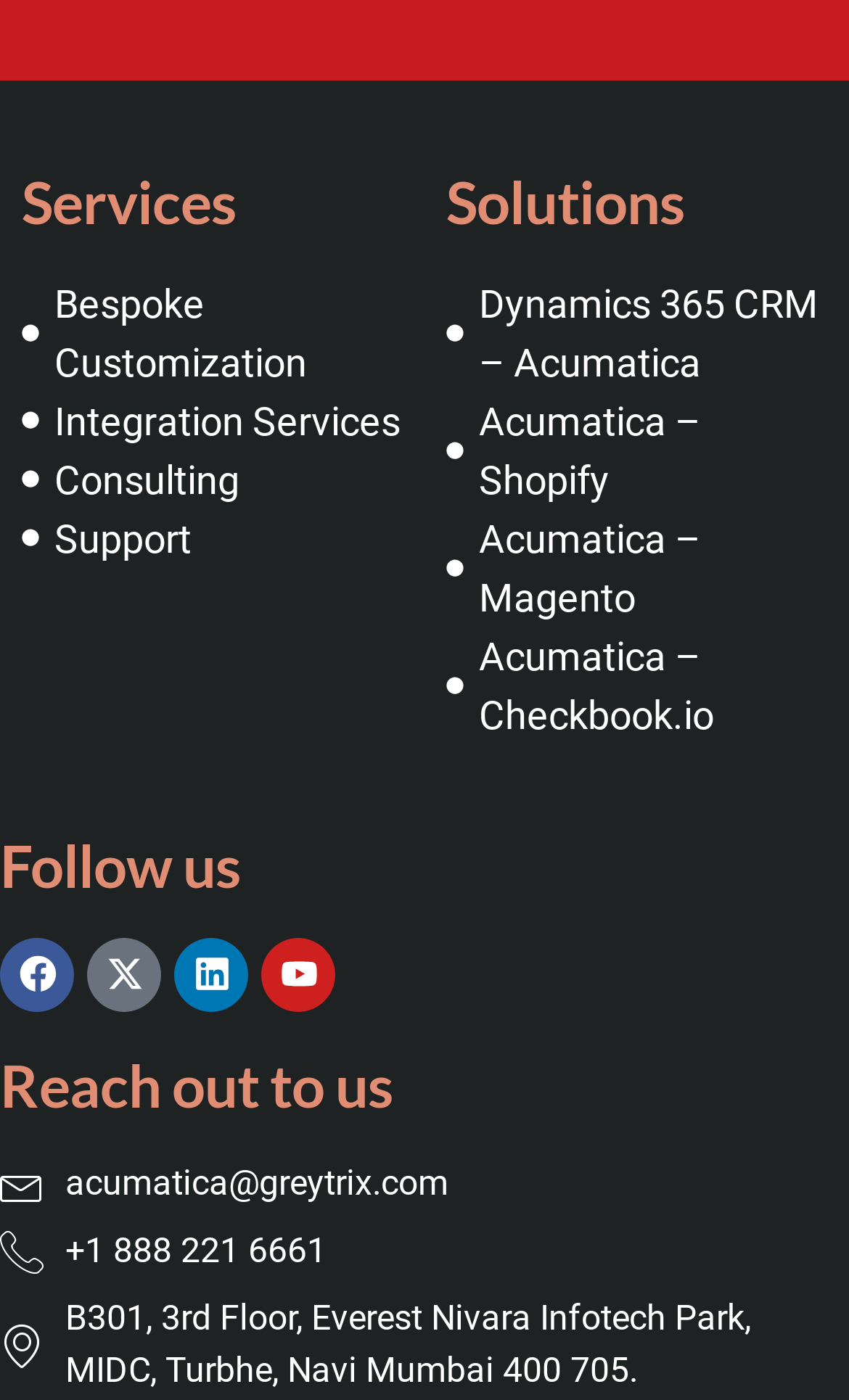Please identify the bounding box coordinates of where to click in order to follow the instruction: "View Bespoke Customization services".

[0.026, 0.195, 0.474, 0.279]